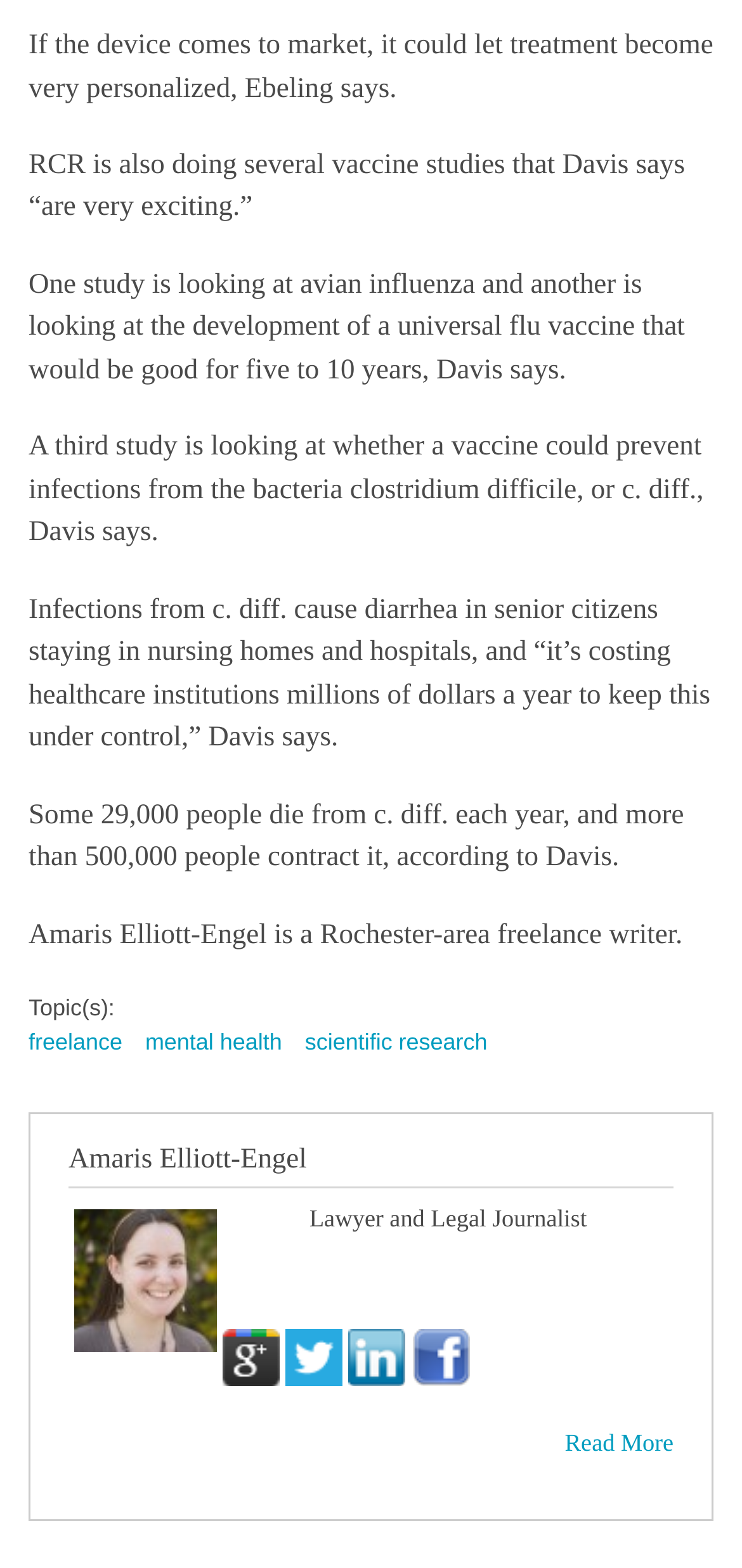Answer the question below with a single word or a brief phrase: 
What is the purpose of the vaccine study mentioned in the article?

to prevent infections from c. diff.